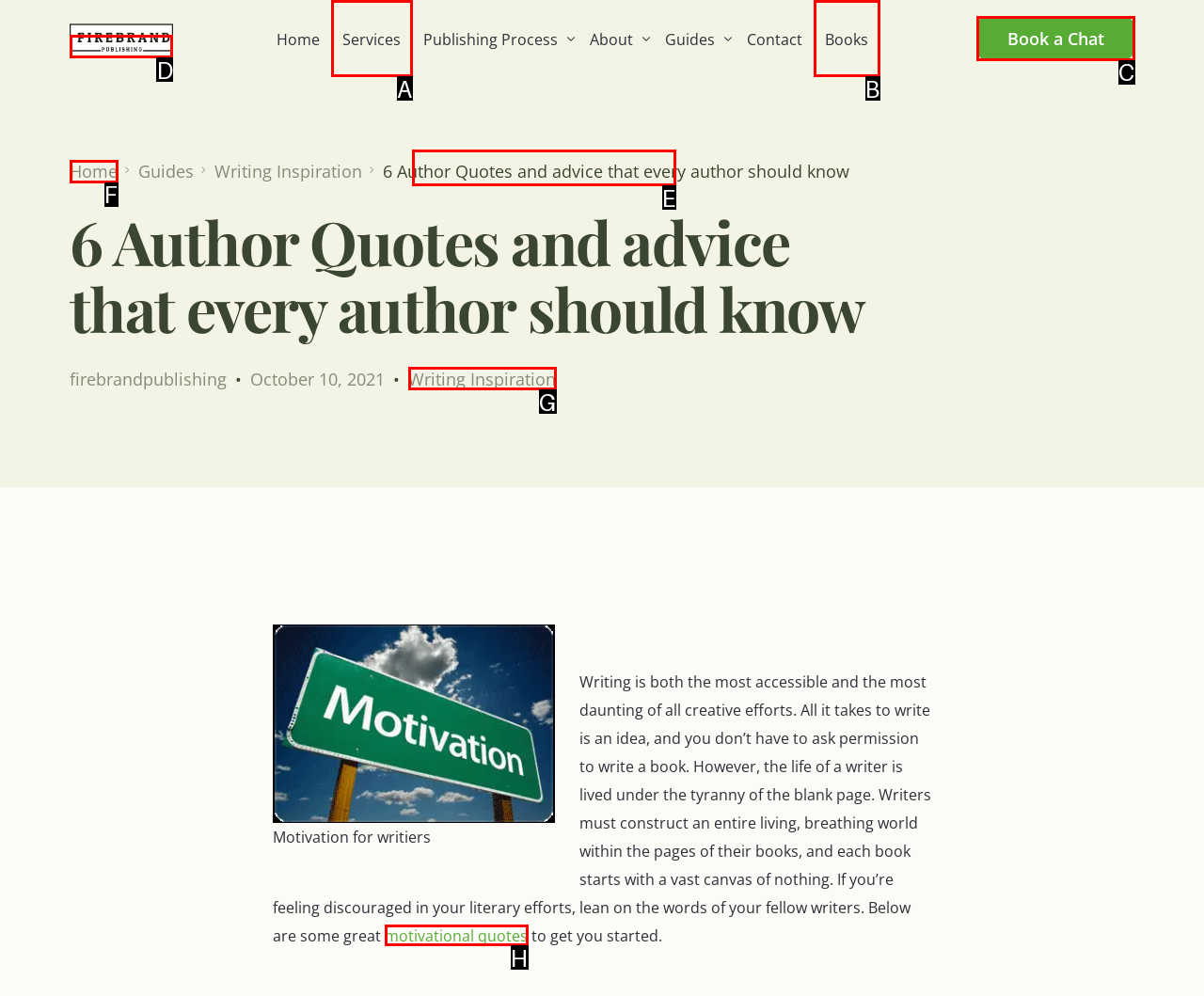Which option aligns with the description: Book Publishing Package? Respond by selecting the correct letter.

E